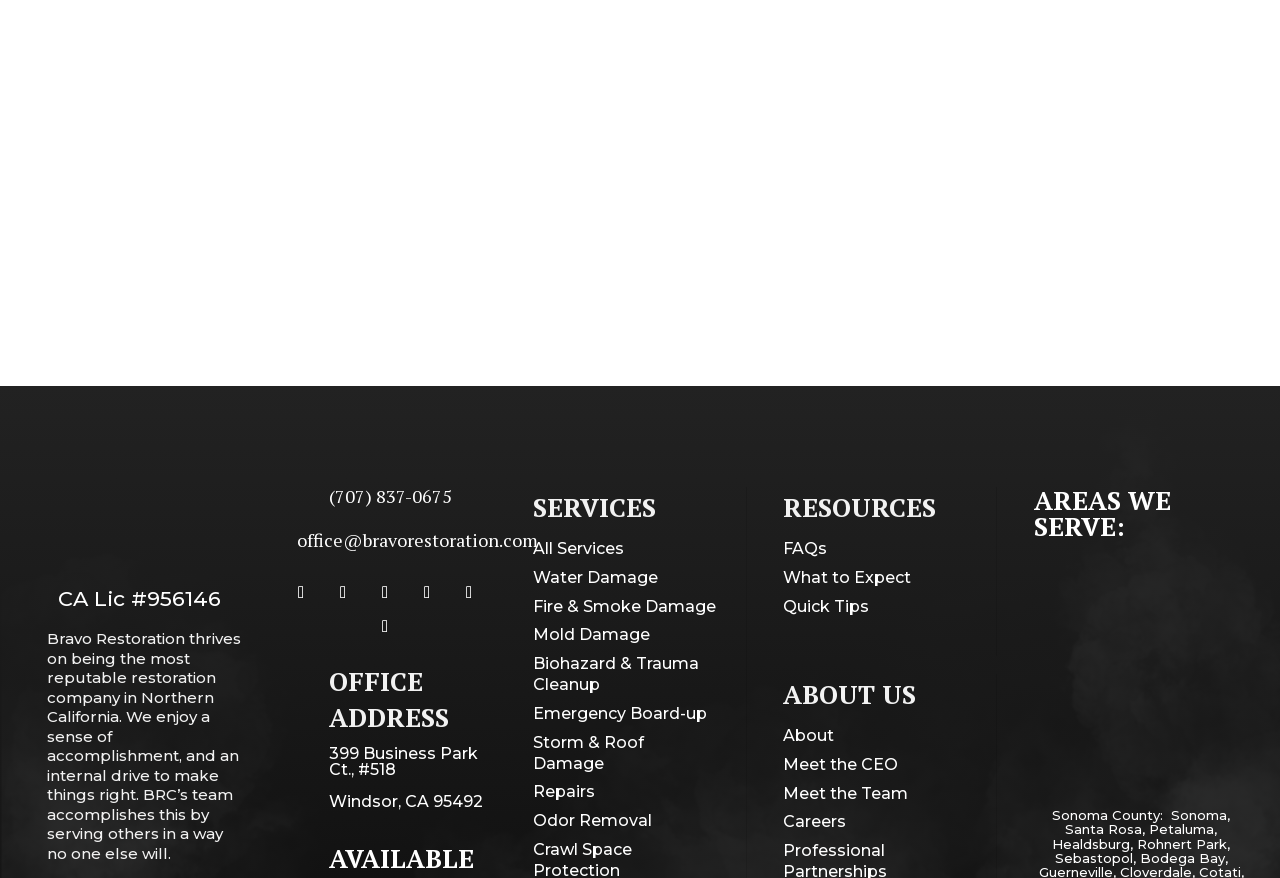Locate the bounding box of the UI element with the following description: "Politics".

None